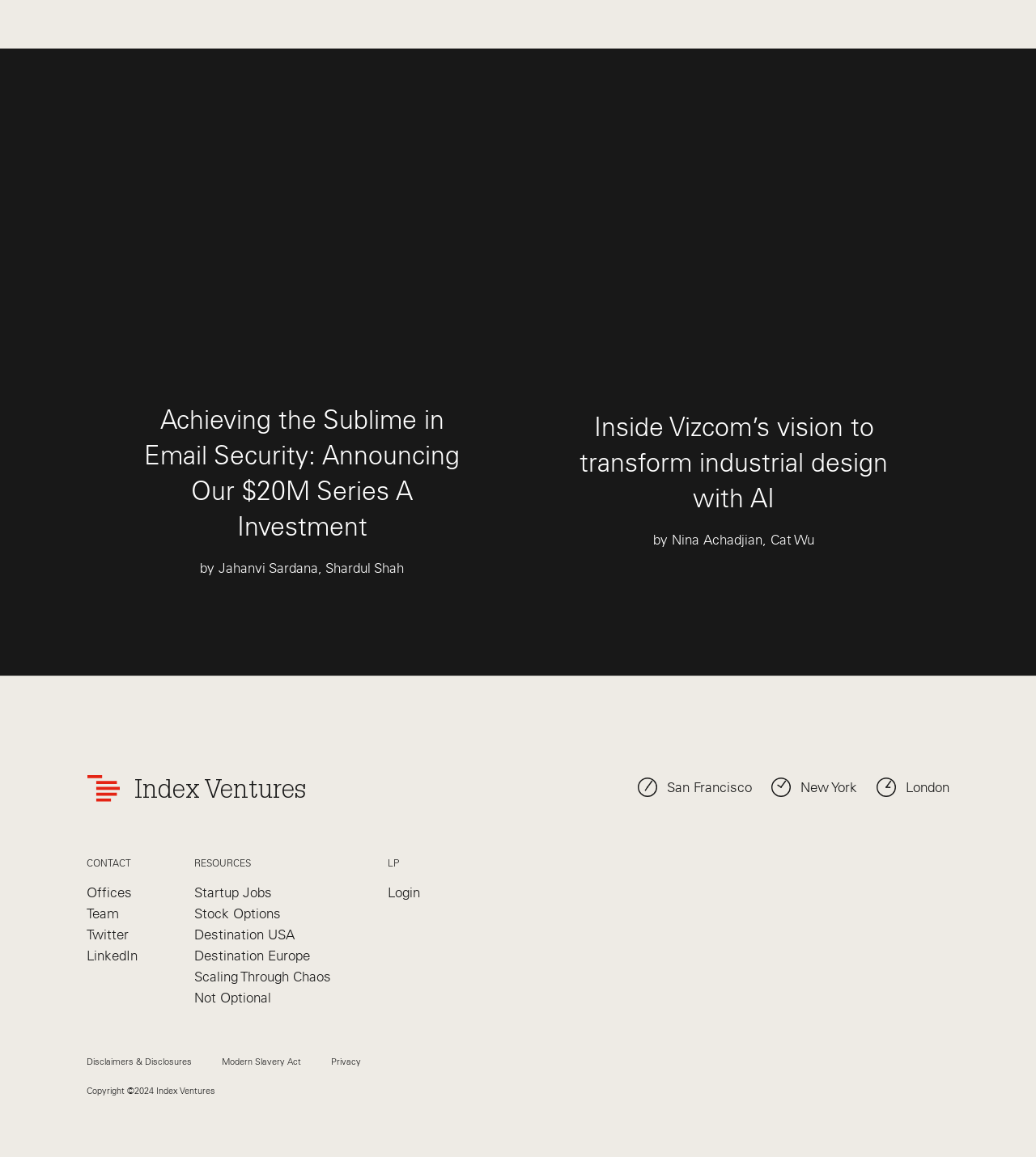Provide your answer to the question using just one word or phrase: What is the name of the company?

Index Ventures